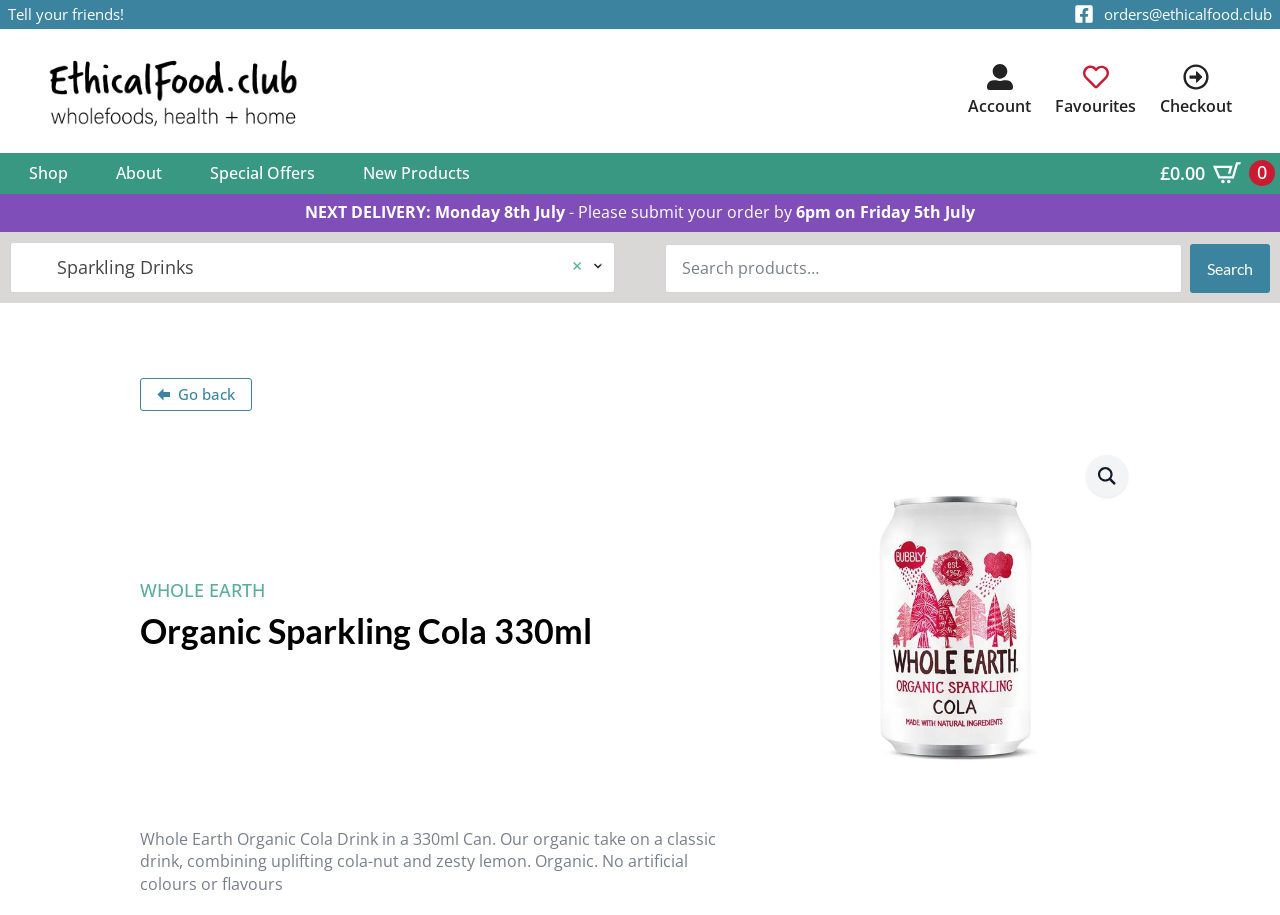Specify the bounding box coordinates of the area that needs to be clicked to achieve the following instruction: "View account".

[0.756, 0.07, 0.805, 0.128]